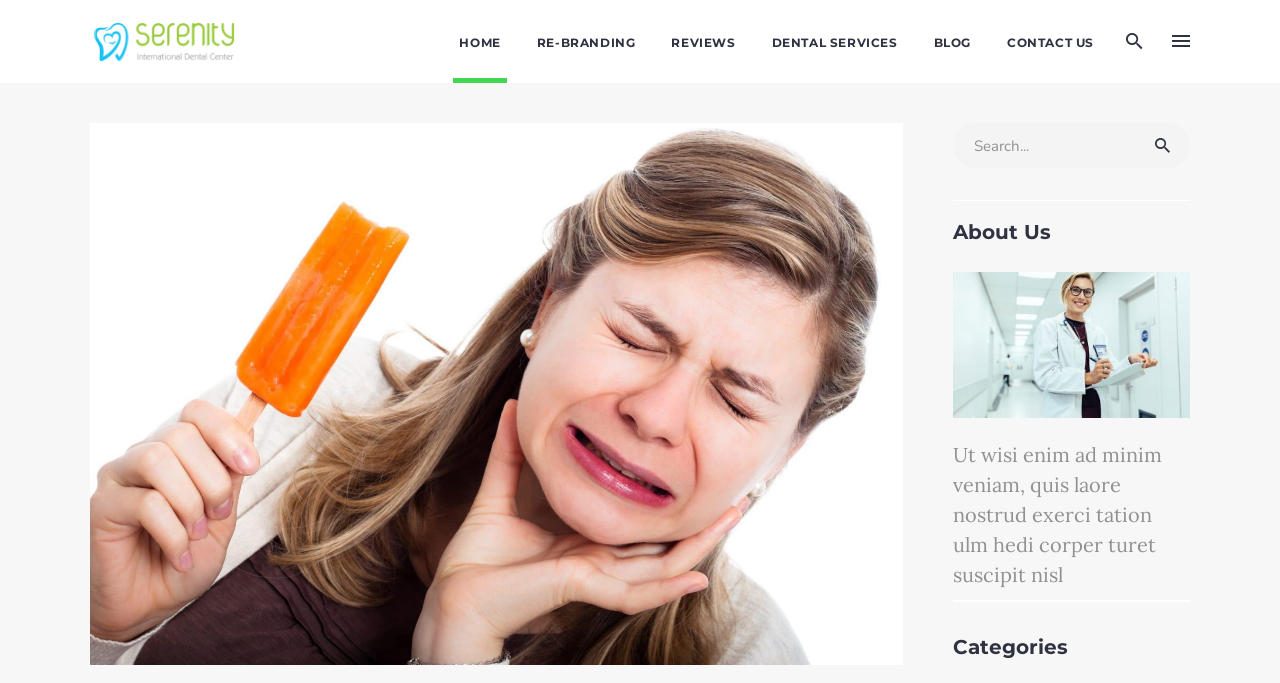Please provide a comprehensive answer to the question based on the screenshot: What is the logo of the dental clinic?

I inferred this answer by looking at the logo images at the top left corner of the webpage, which are described as 'logo', 'dark logo', and 'light logo'. The text '5 Best Ways To Reduce Tooth Sensitivity - Serenity International Dental Clinic Vietnam' is also associated with the root element, suggesting that it is the title of the webpage and the name of the dental clinic.